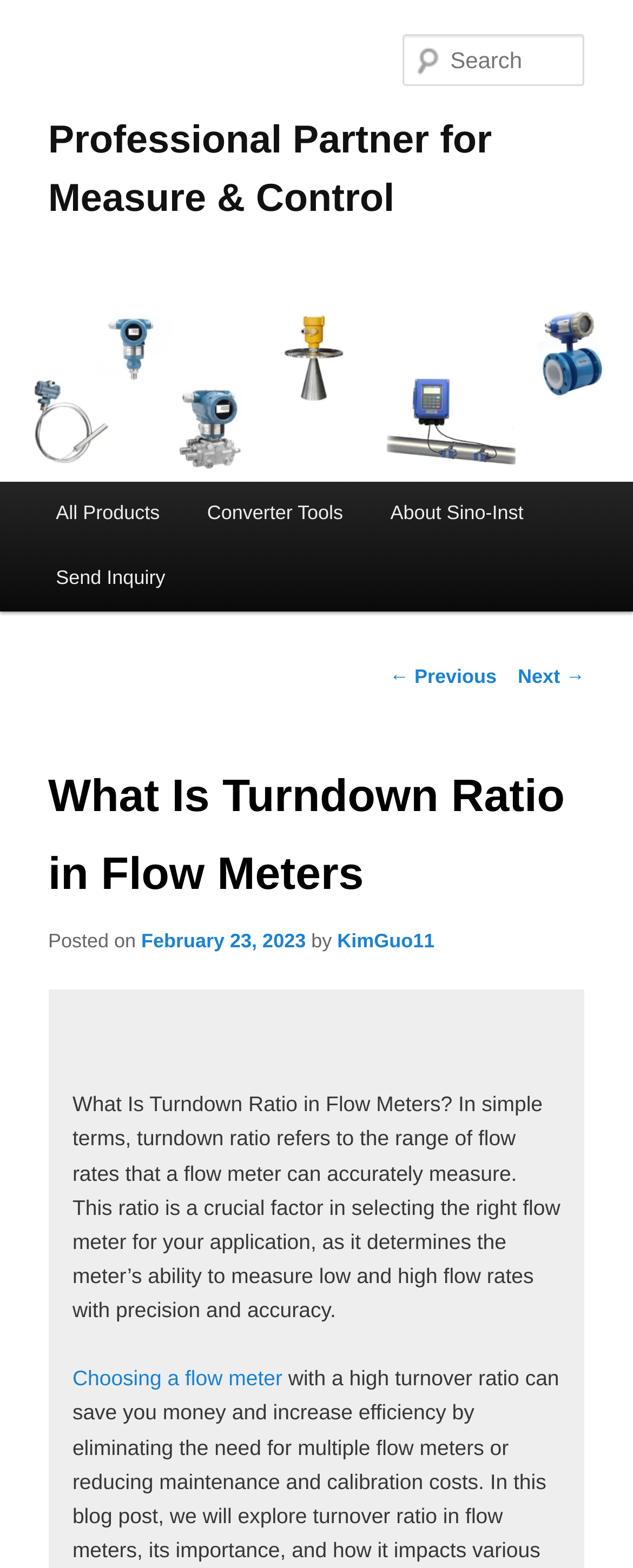Describe all the key features and sections of the webpage thoroughly.

The webpage is about explaining the concept of Turndown Ratio in Flow Meters. At the top, there is a heading that reads "Professional Partner for Measure & Control" with a link and an image below it. On the top right, there is a search box with a label "Search". 

Below the heading, there is a main menu with links to "All Products", "Converter Tools", "About Sino-Inst", and "Send Inquiry". 

The main content of the webpage is divided into two sections. The first section has a heading "What Is Turndown Ratio in Flow Meters" followed by the date "February 23, 2023" and the author's name "KimGuo11". 

The second section is a paragraph of text that explains the concept of Turndown Ratio in simple terms, stating that it refers to the range of flow rates that a flow meter can accurately measure. This ratio is crucial in selecting the right flow meter for a specific application. There is also a link to "Choosing a flow meter" at the end of the paragraph. 

At the bottom, there are navigation links to previous and next posts.